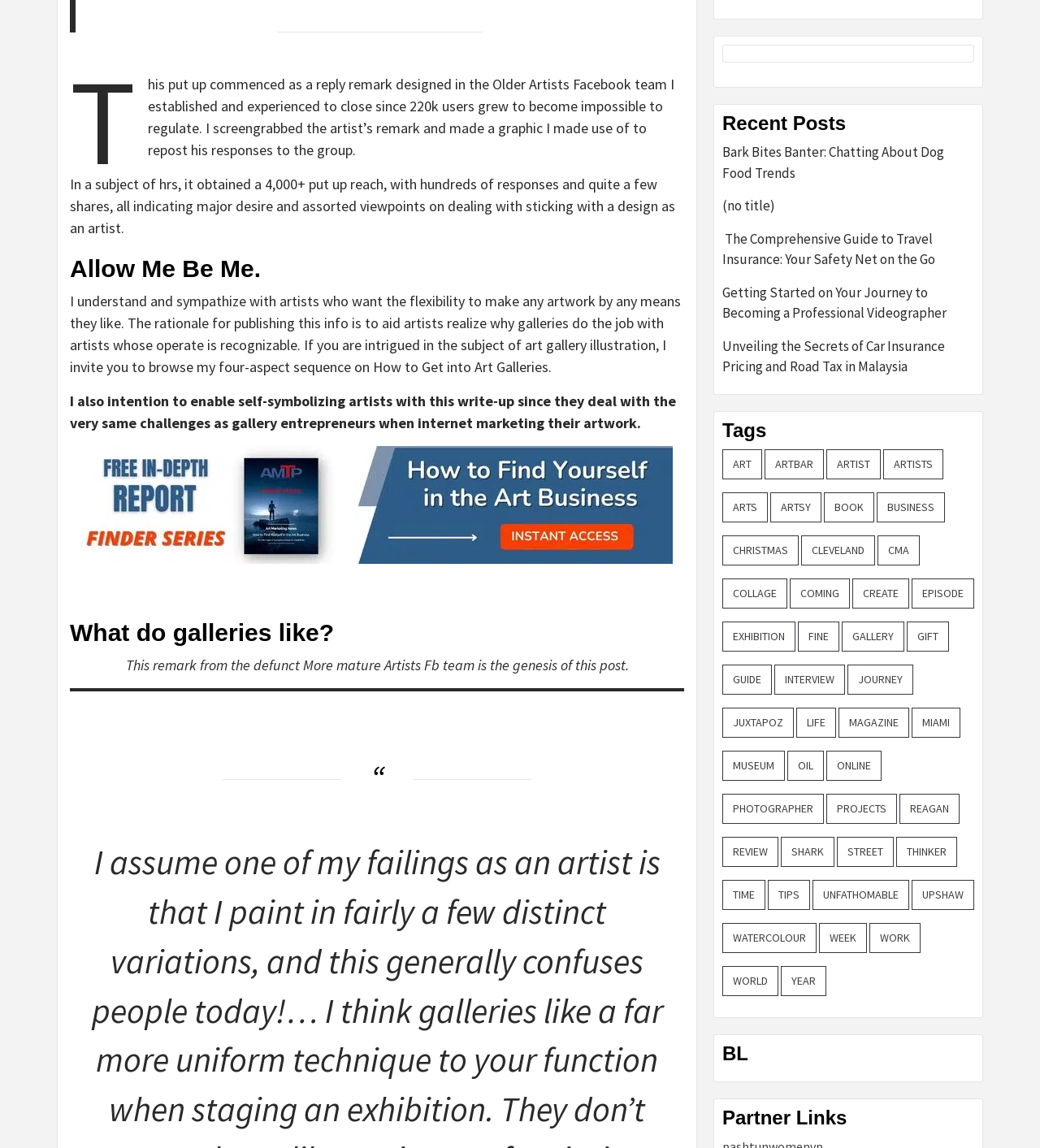Show the bounding box coordinates for the HTML element as described: "Artist".

[0.795, 0.392, 0.847, 0.418]